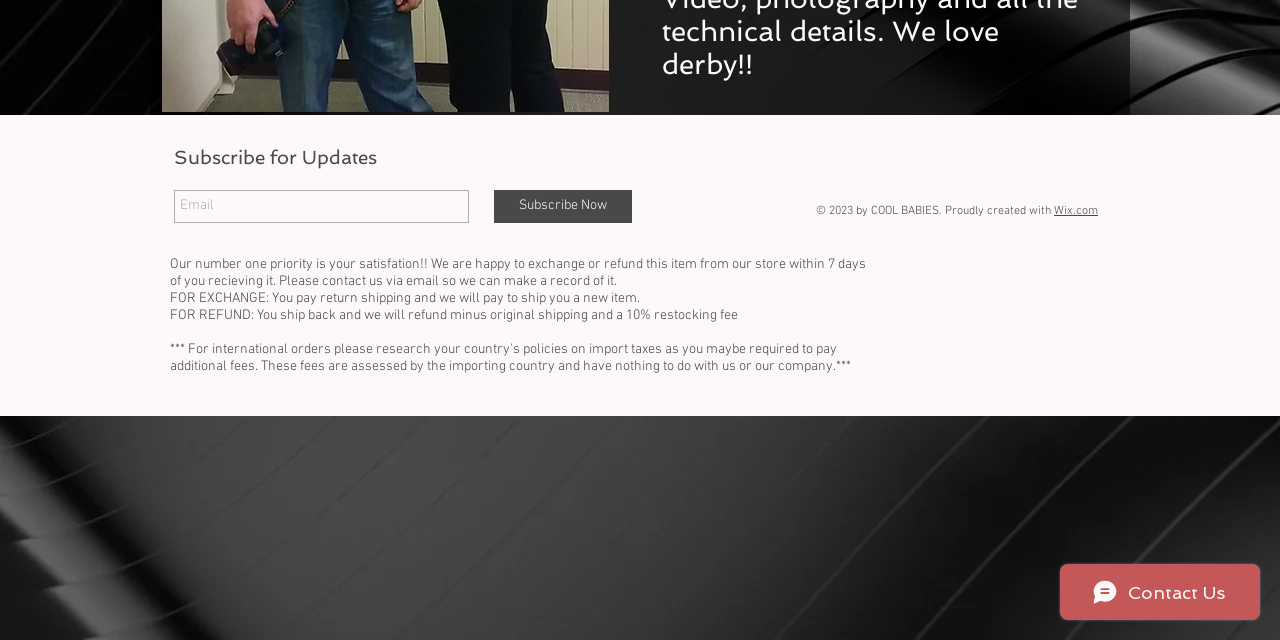Locate the UI element described by neuroworks@gmail.com in the provided webpage screenshot. Return the bounding box coordinates in the format (top-left x, top-left y, bottom-right x, bottom-right y), ensuring all values are between 0 and 1.

None